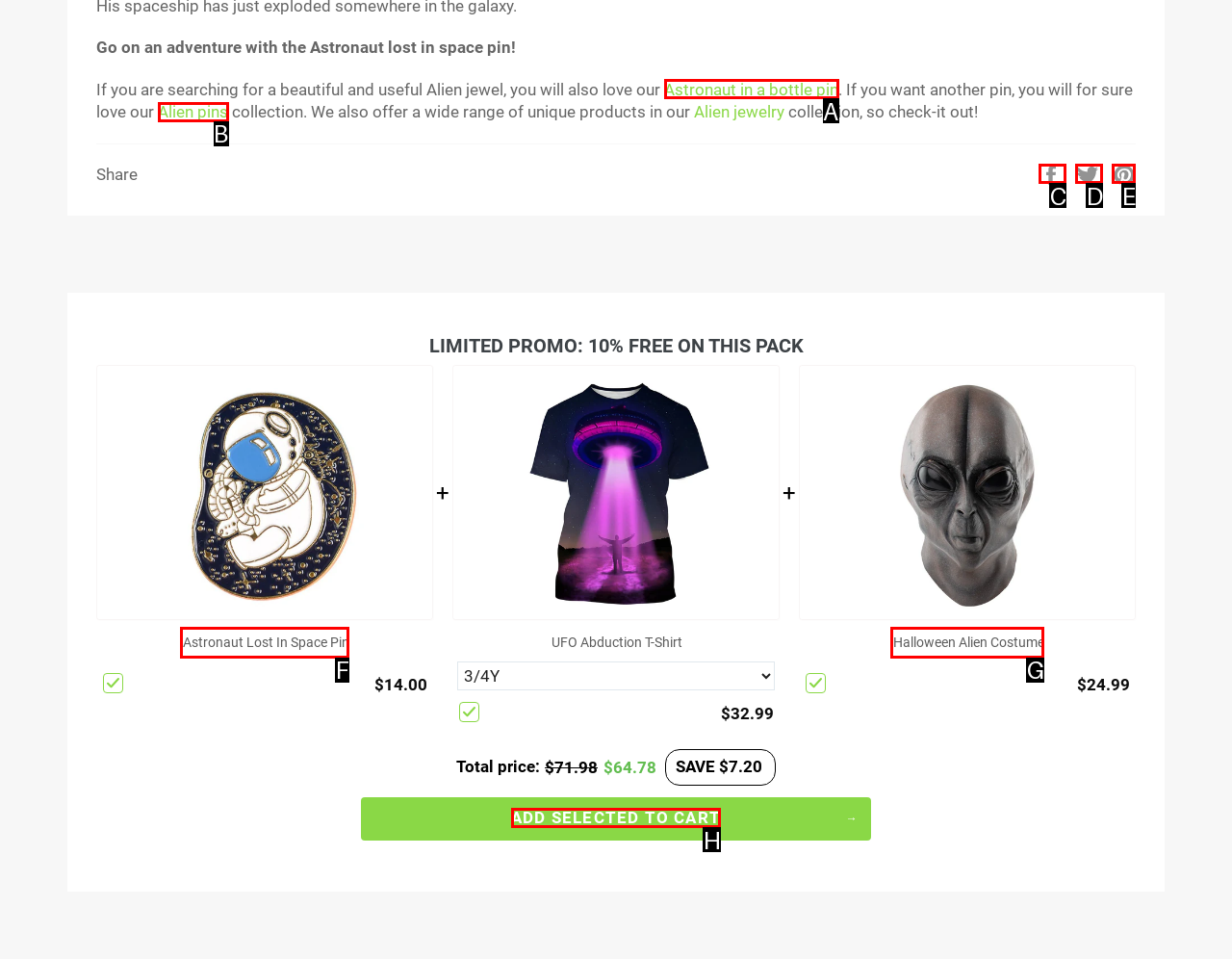Indicate which red-bounded element should be clicked to perform the task: Add selected to cart Answer with the letter of the correct option.

H